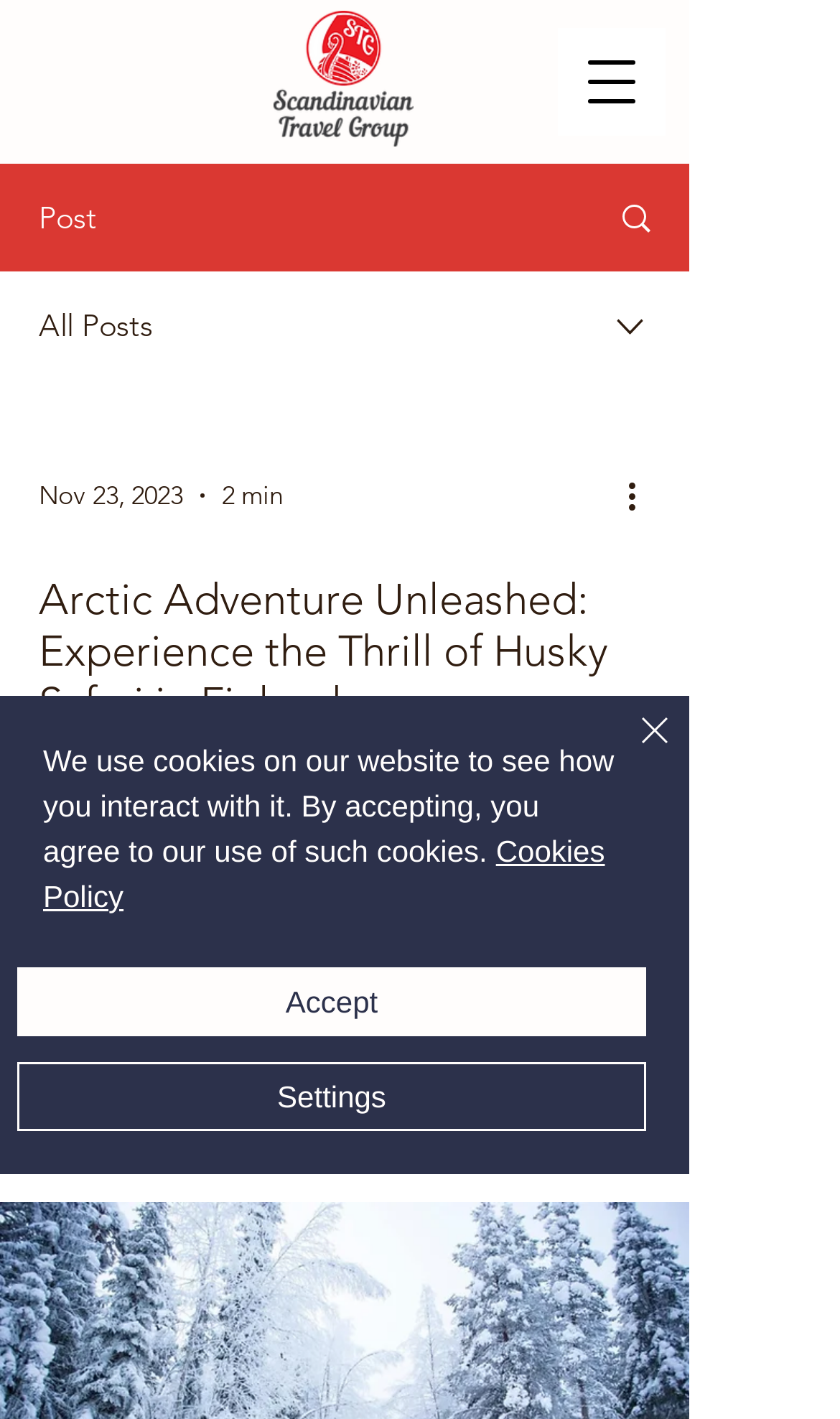Elaborate on the webpage's design and content in a detailed caption.

This webpage is about planning a winter family trip to Finland, specifically a Husky Safari experience. At the top left, there is a navigation menu button. Next to it, on the top center, is a link to the Scandinavian Travel Group company in Finland, accompanied by an image of the company's logo. 

Below the navigation menu, there are two columns of content. On the left, there is a section with a heading "Arctic Adventure Unleashed: Experience the Thrill of Husky Safari in Finland". This section has a post with a date "Nov 23, 2023" and a reading time of "2 min". There is also a "More actions" button with an image. 

On the right side, there are several links and images. There is a link with an image, followed by a "Post" label, and then another link with an image. Below these, there is a combobox with a dropdown menu. 

At the bottom of the page, there is a cookie policy alert with a message about the website's use of cookies. The alert has three buttons: "Accept", "Settings", and "Close", with the "Close" button accompanied by an image. There is also a link to the "Cookies Policy" within the alert.